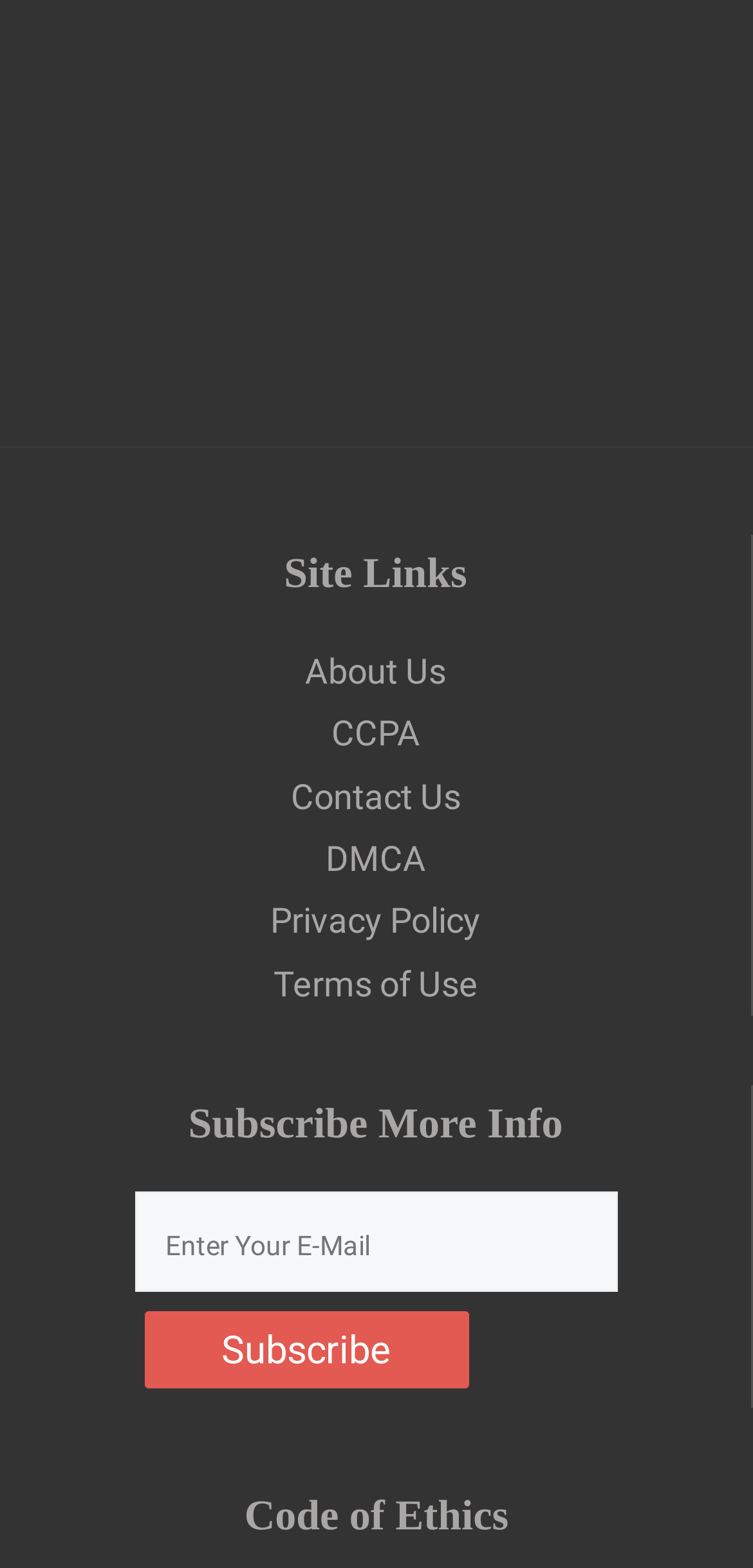Provide your answer to the question using just one word or phrase: How many headings are on the webpage?

3